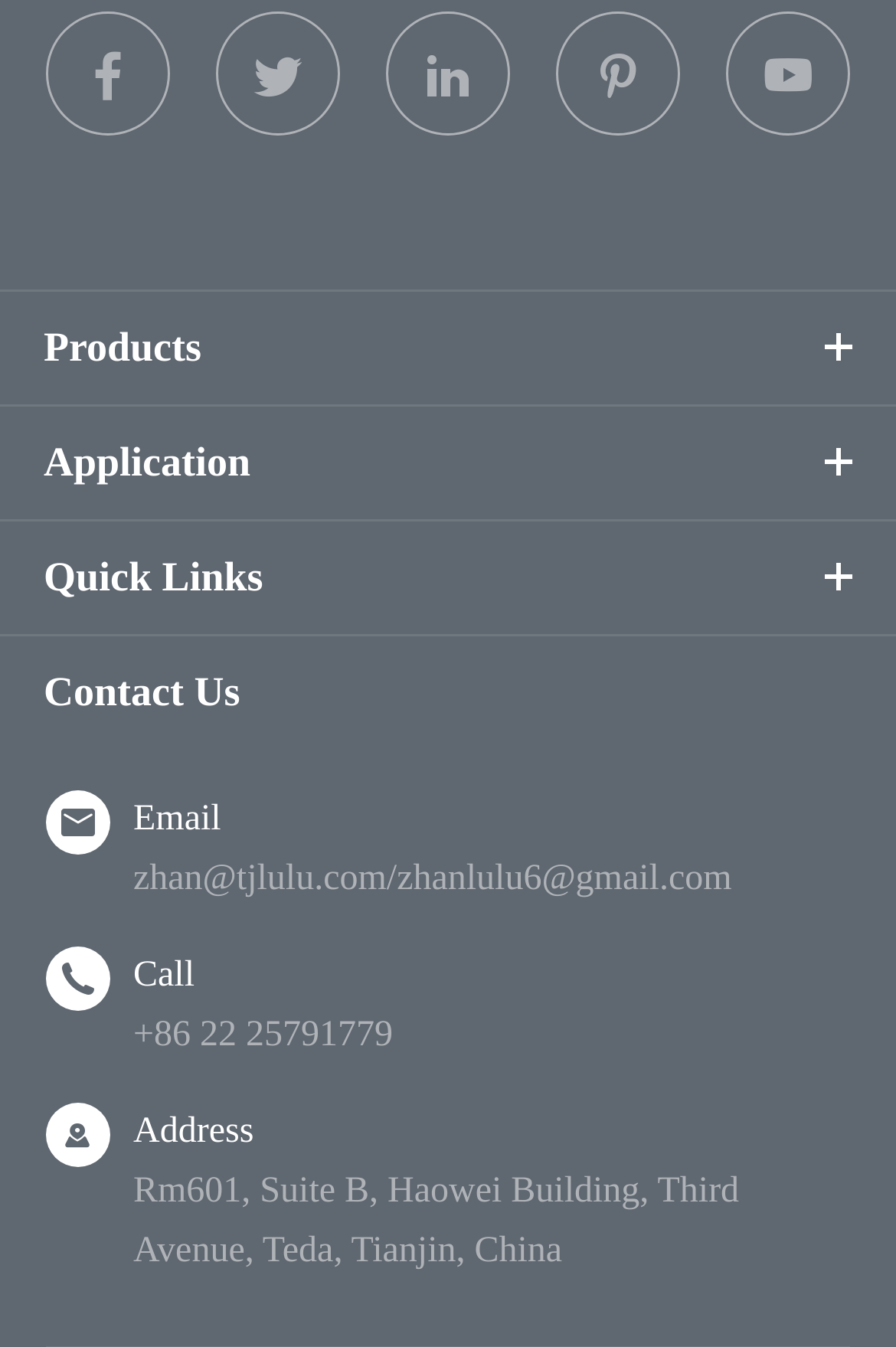How many links are in the top navigation bar?
Based on the image, give a concise answer in the form of a single word or short phrase.

5